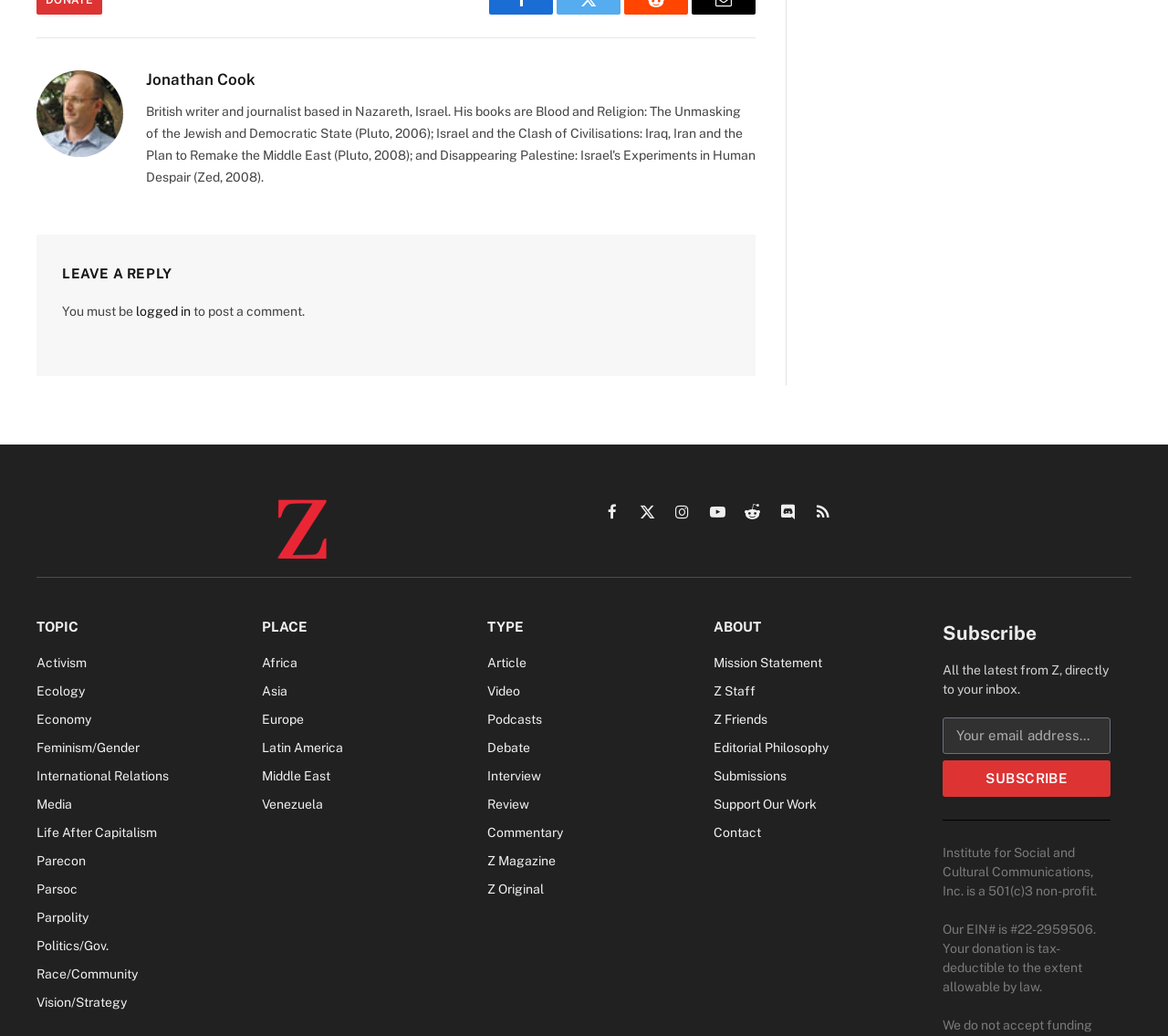Please find and report the bounding box coordinates of the element to click in order to perform the following action: "Select an option from the 'Archives' combobox". The coordinates should be expressed as four float numbers between 0 and 1, in the format [left, top, right, bottom].

None